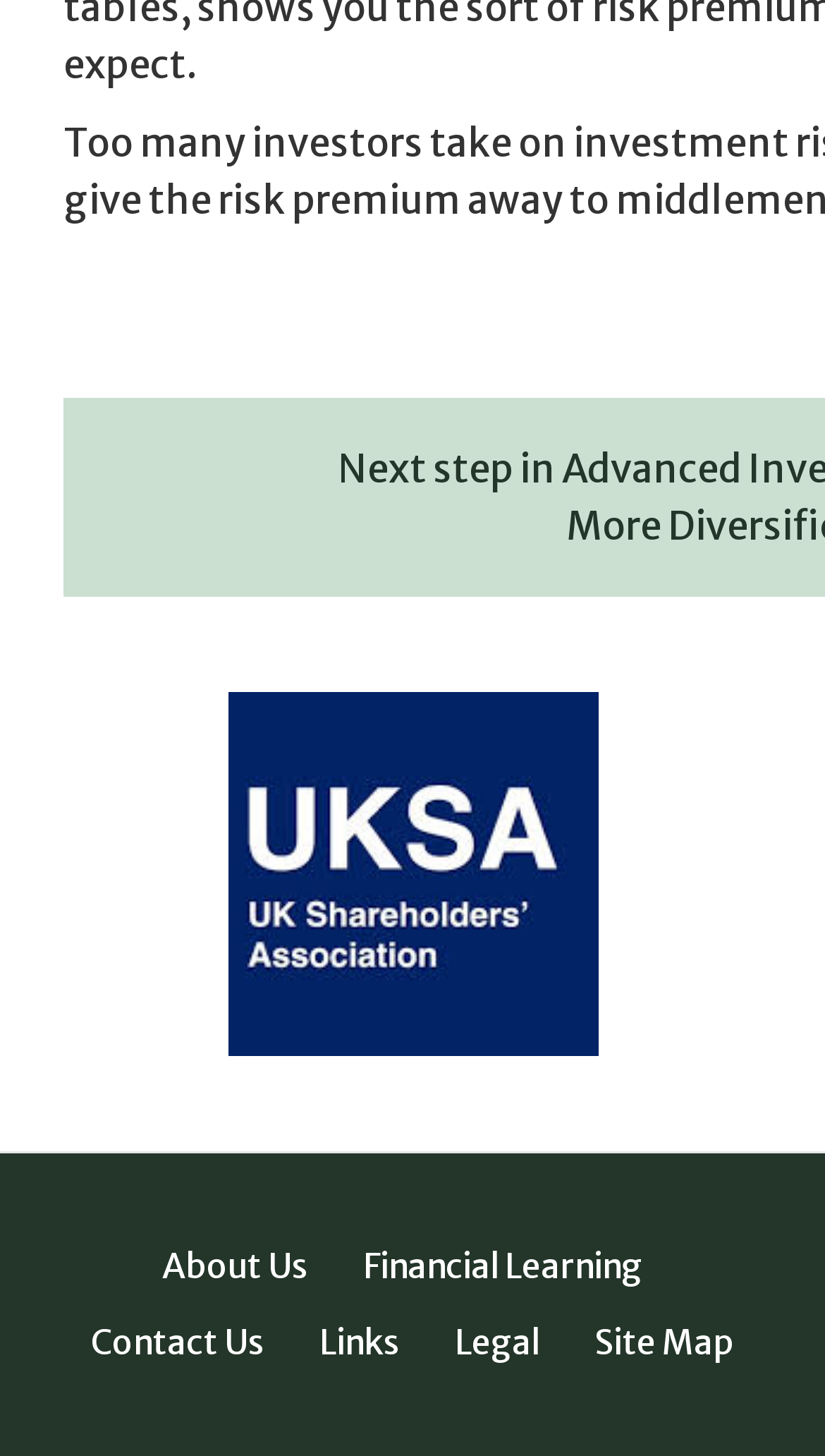Provide a brief response to the question below using one word or phrase:
How many links are in the footer menu?

6